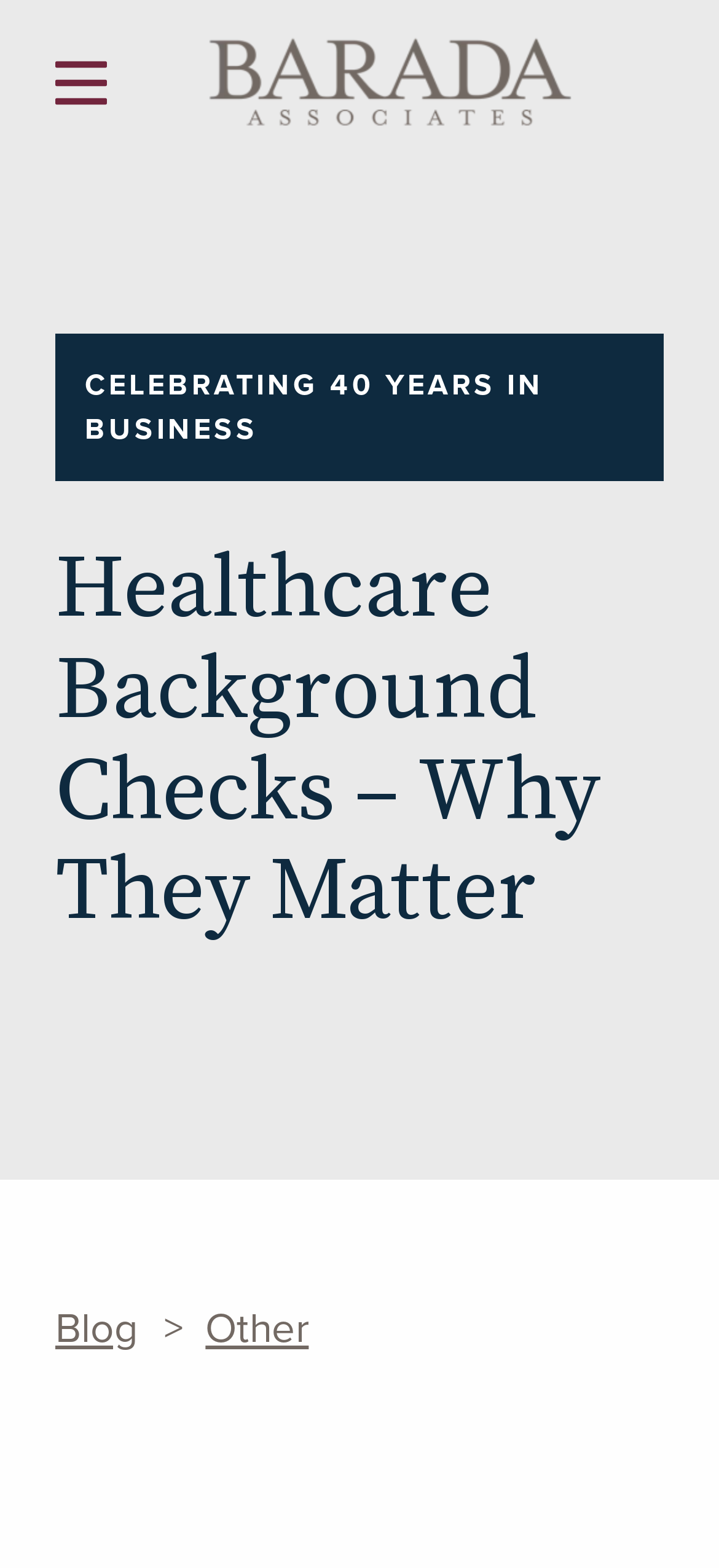Respond to the question below with a single word or phrase:
What is the anniversary being celebrated?

40 years